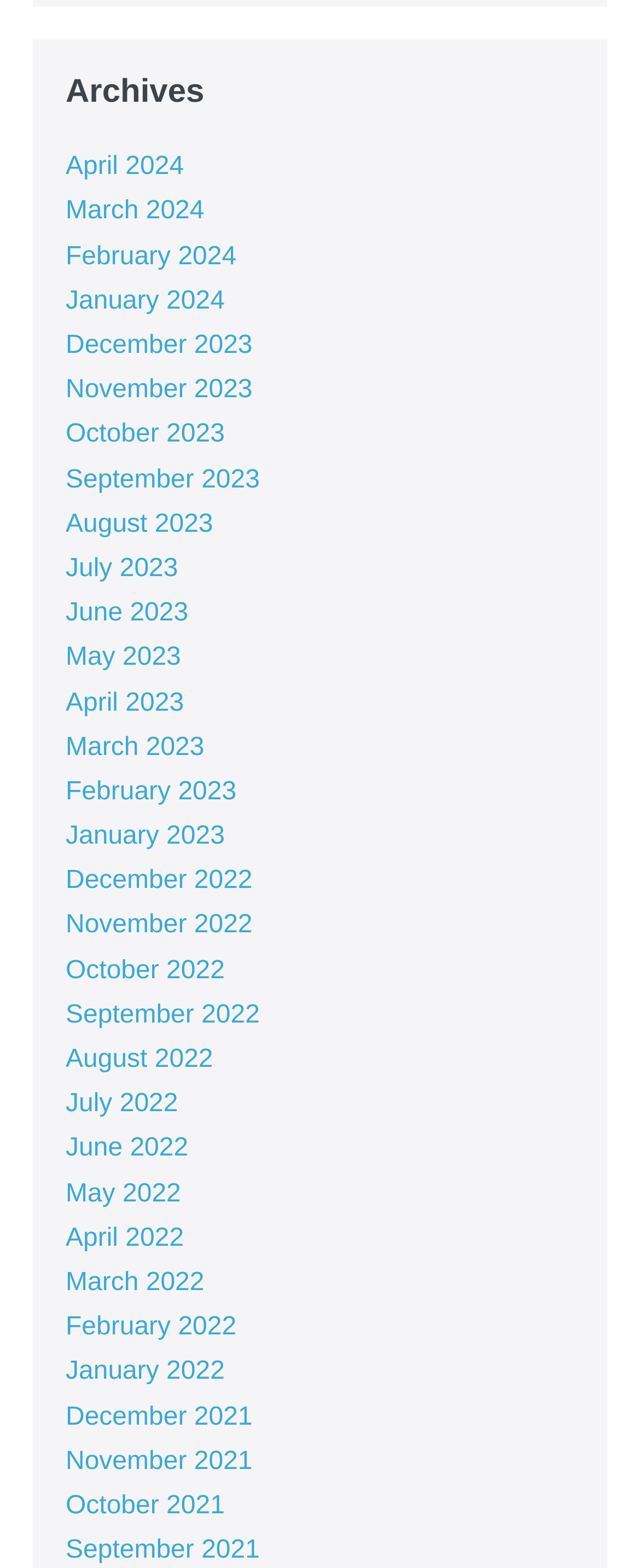Identify the bounding box coordinates for the element you need to click to achieve the following task: "Explore the theme of Hunting". The coordinates must be four float values ranging from 0 to 1, formatted as [left, top, right, bottom].

None